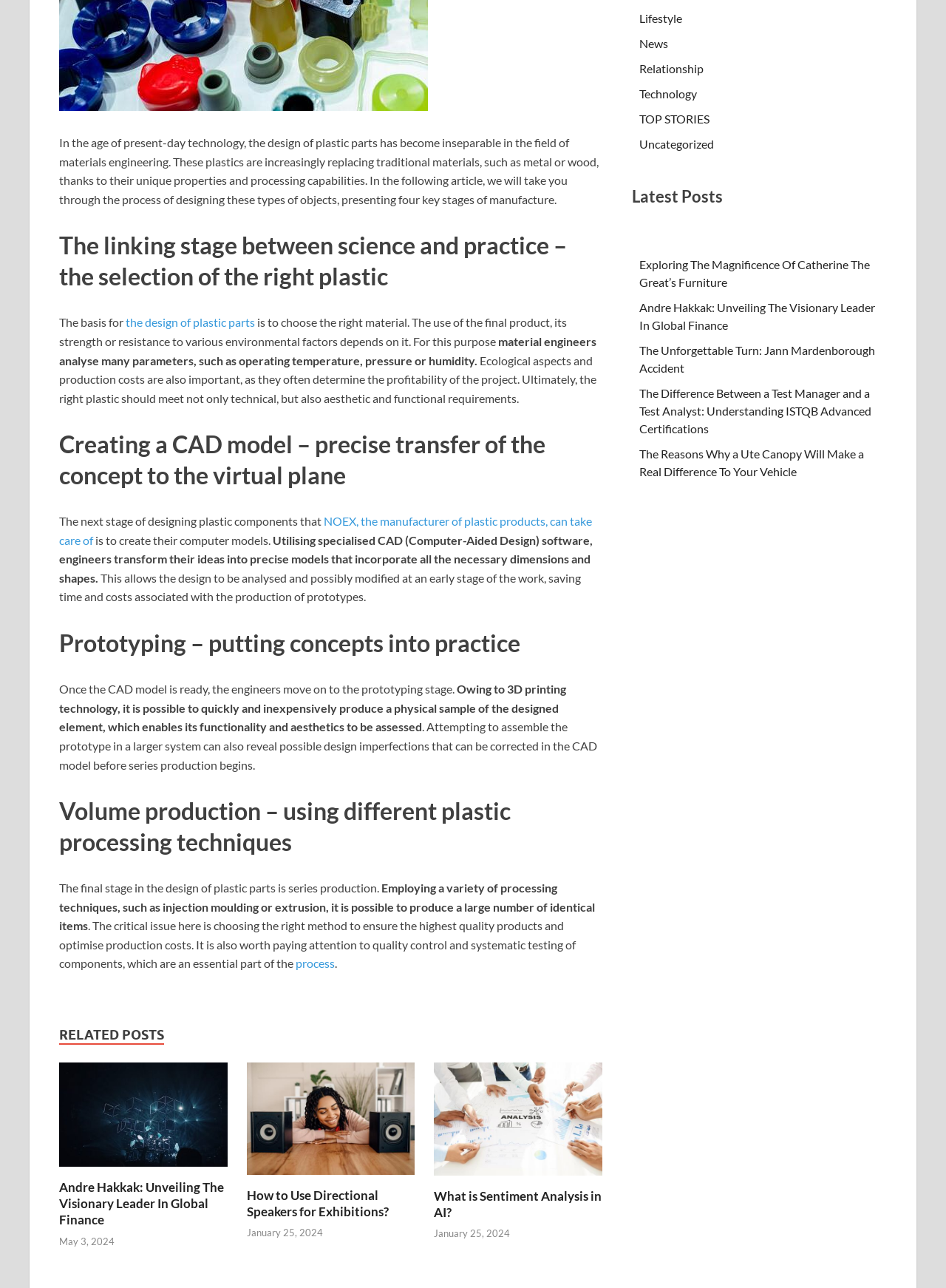Please predict the bounding box coordinates (top-left x, top-left y, bottom-right x, bottom-right y) for the UI element in the screenshot that fits the description: parent_node: BUSINESS

[0.062, 0.077, 0.452, 0.088]